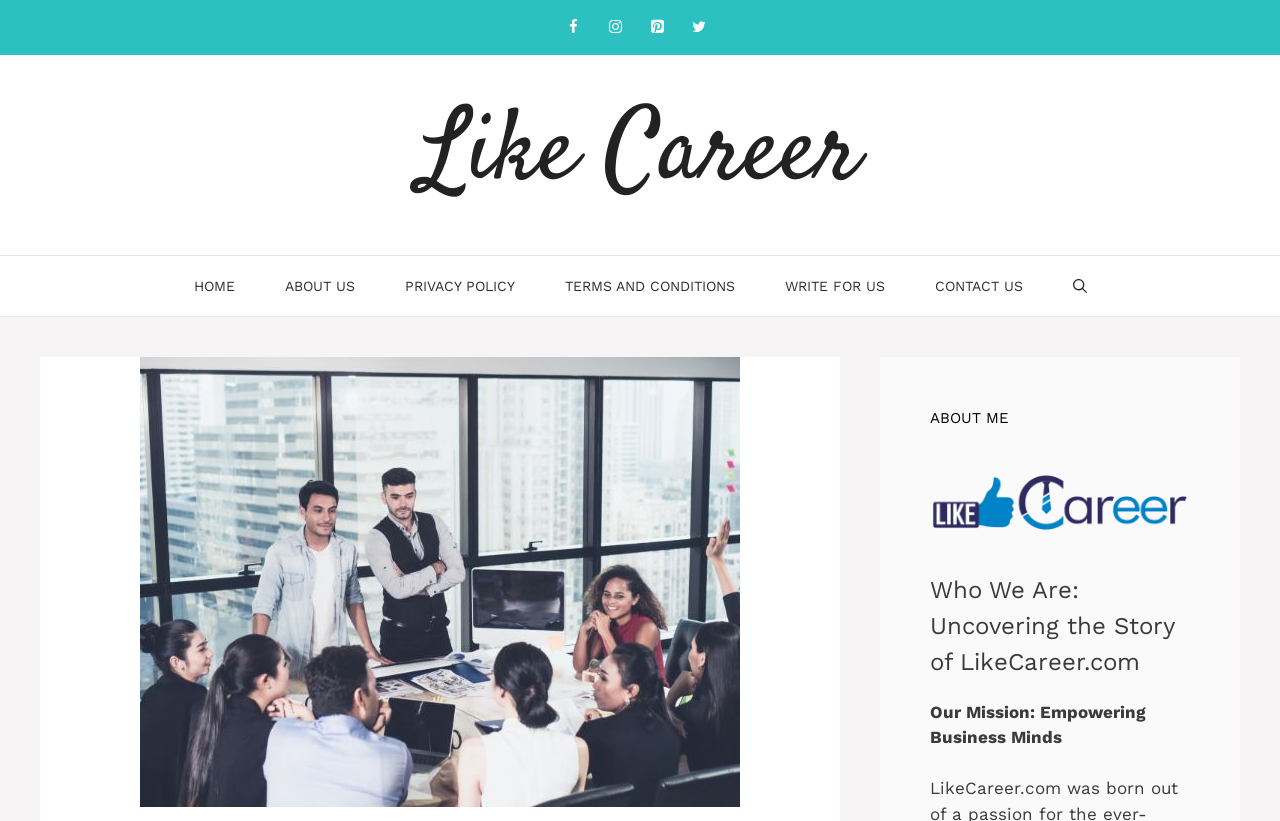Determine the bounding box coordinates of the clickable element to achieve the following action: 'Go to HOME page'. Provide the coordinates as four float values between 0 and 1, formatted as [left, top, right, bottom].

[0.132, 0.312, 0.203, 0.385]